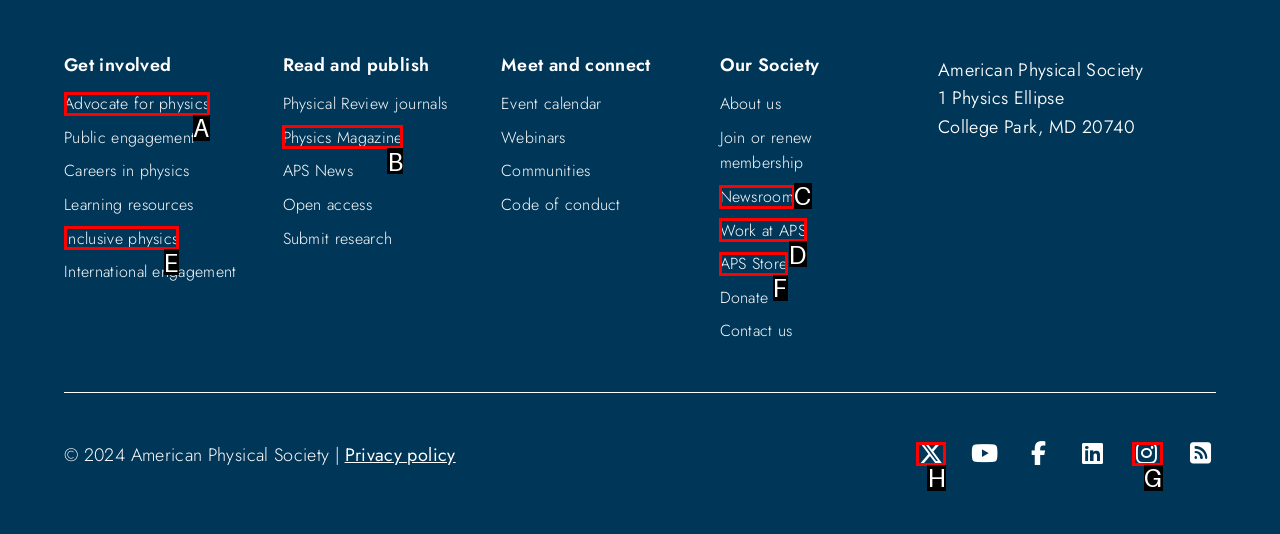Determine which HTML element I should select to execute the task: Follow APS on Twitter
Reply with the corresponding option's letter from the given choices directly.

H